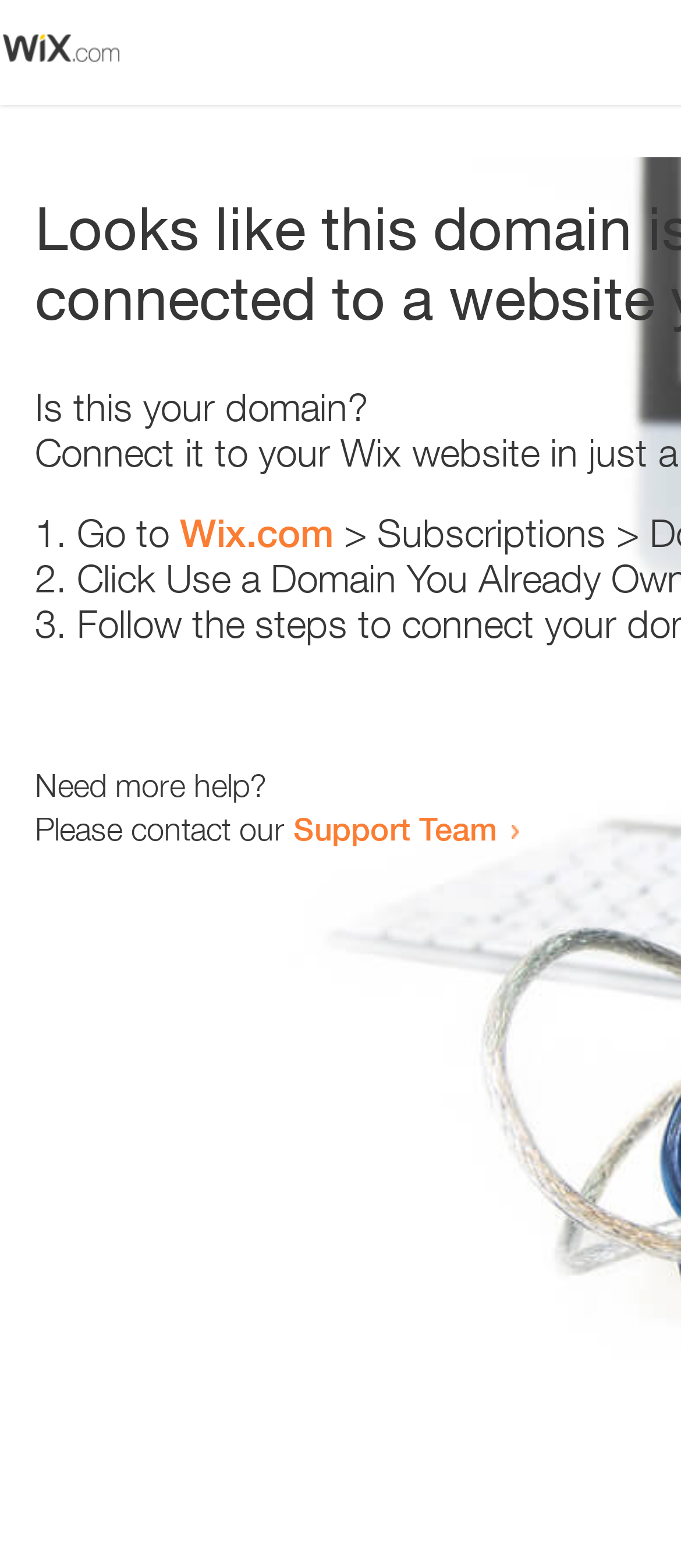Detail the various sections and features of the webpage.

The webpage appears to be an error page, with a small image at the top left corner. Below the image, there is a heading that reads "Is this your domain?" centered on the page. 

Underneath the heading, there is a numbered list with three items. The first item starts with "1." and is followed by the text "Go to" and a link to "Wix.com". The second item starts with "2." and the third item starts with "3.", but their contents are not specified. 

At the bottom of the page, there is a section that provides additional help options. It starts with the text "Need more help?" followed by a sentence "Please contact our" and a link to the "Support Team".